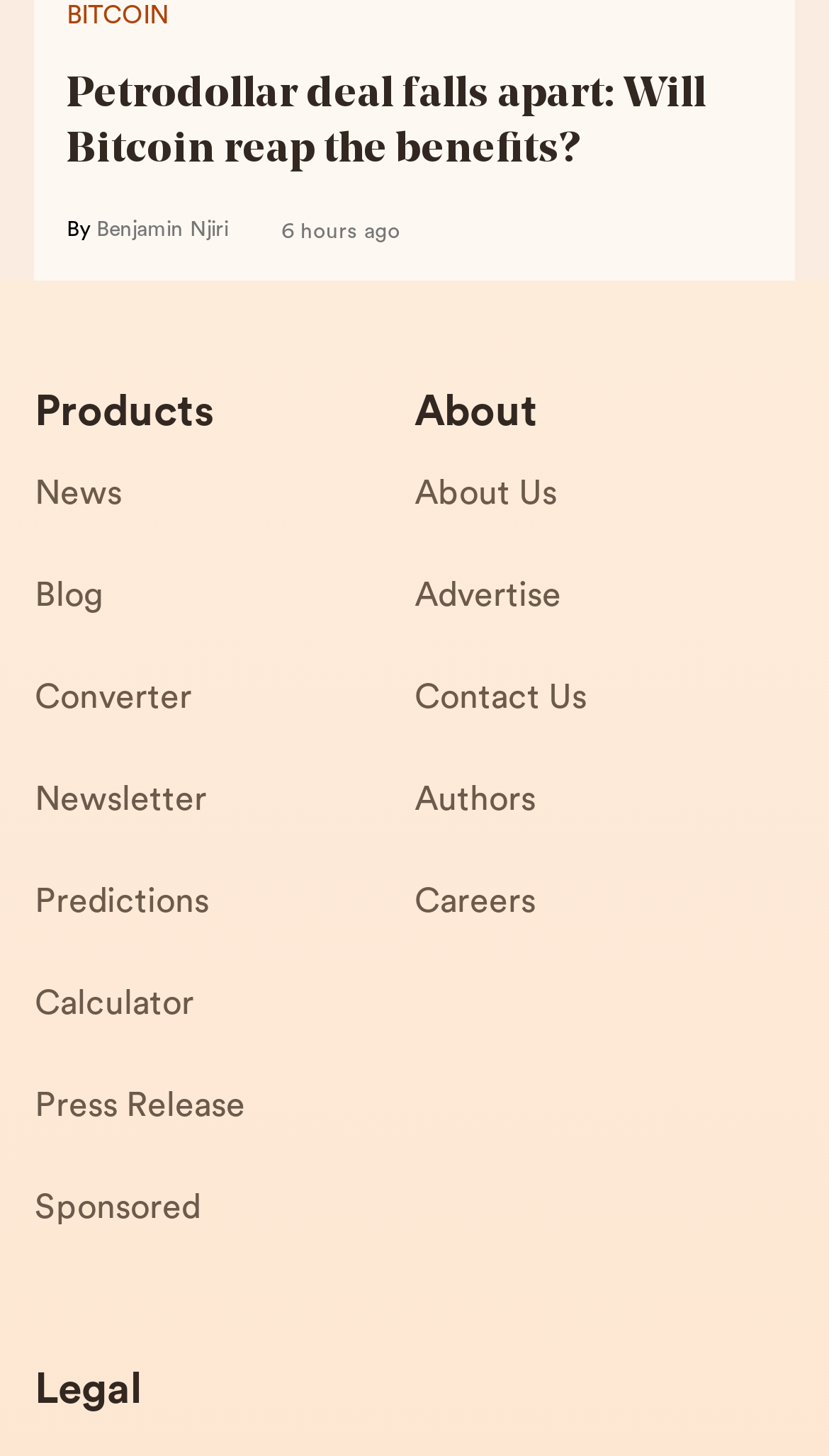Respond concisely with one word or phrase to the following query:
What is the topic of the article?

Bitcoin